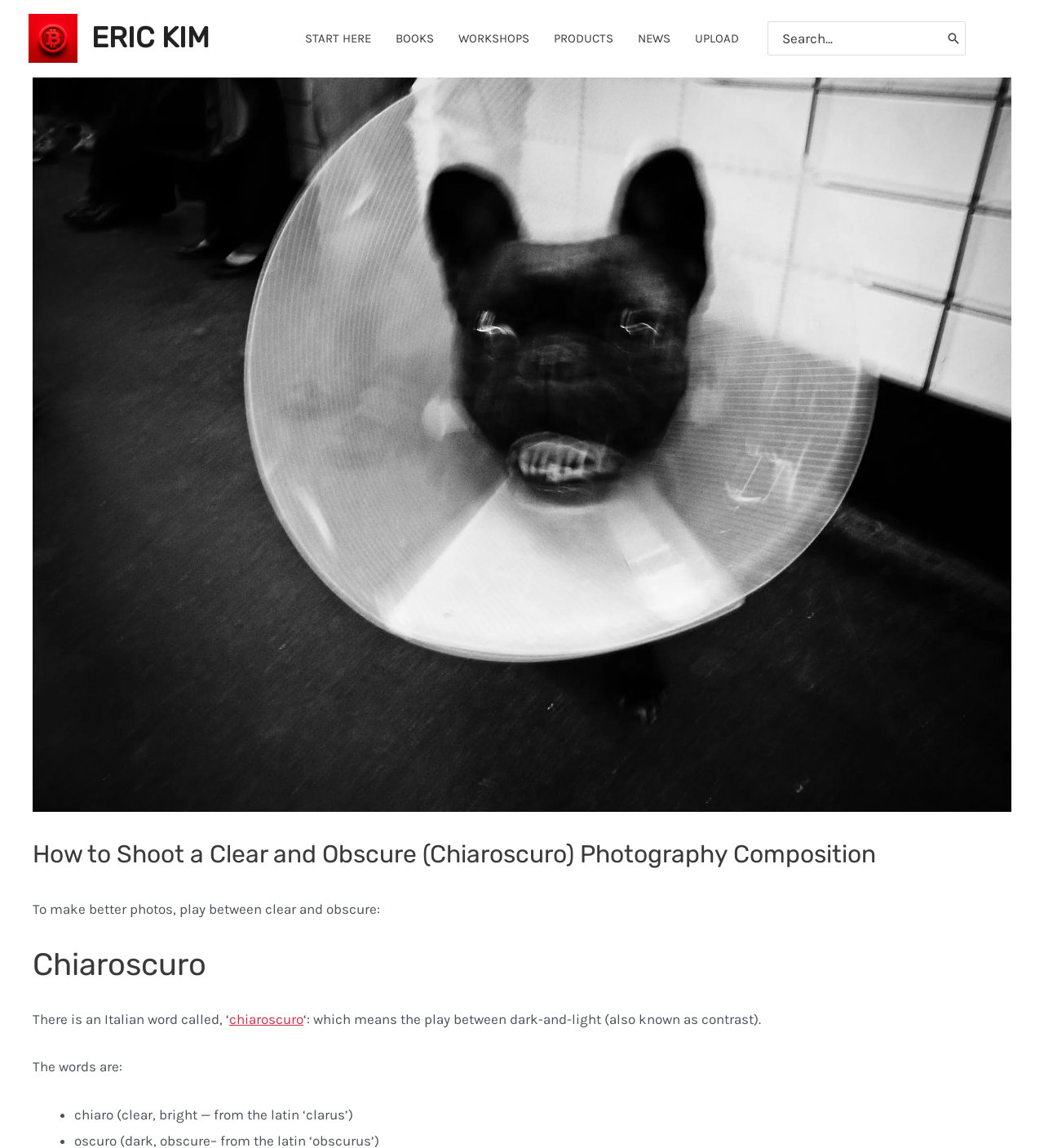What is the meaning of 'chiaroscuro'?
Refer to the image and answer the question using a single word or phrase.

play between dark-and-light